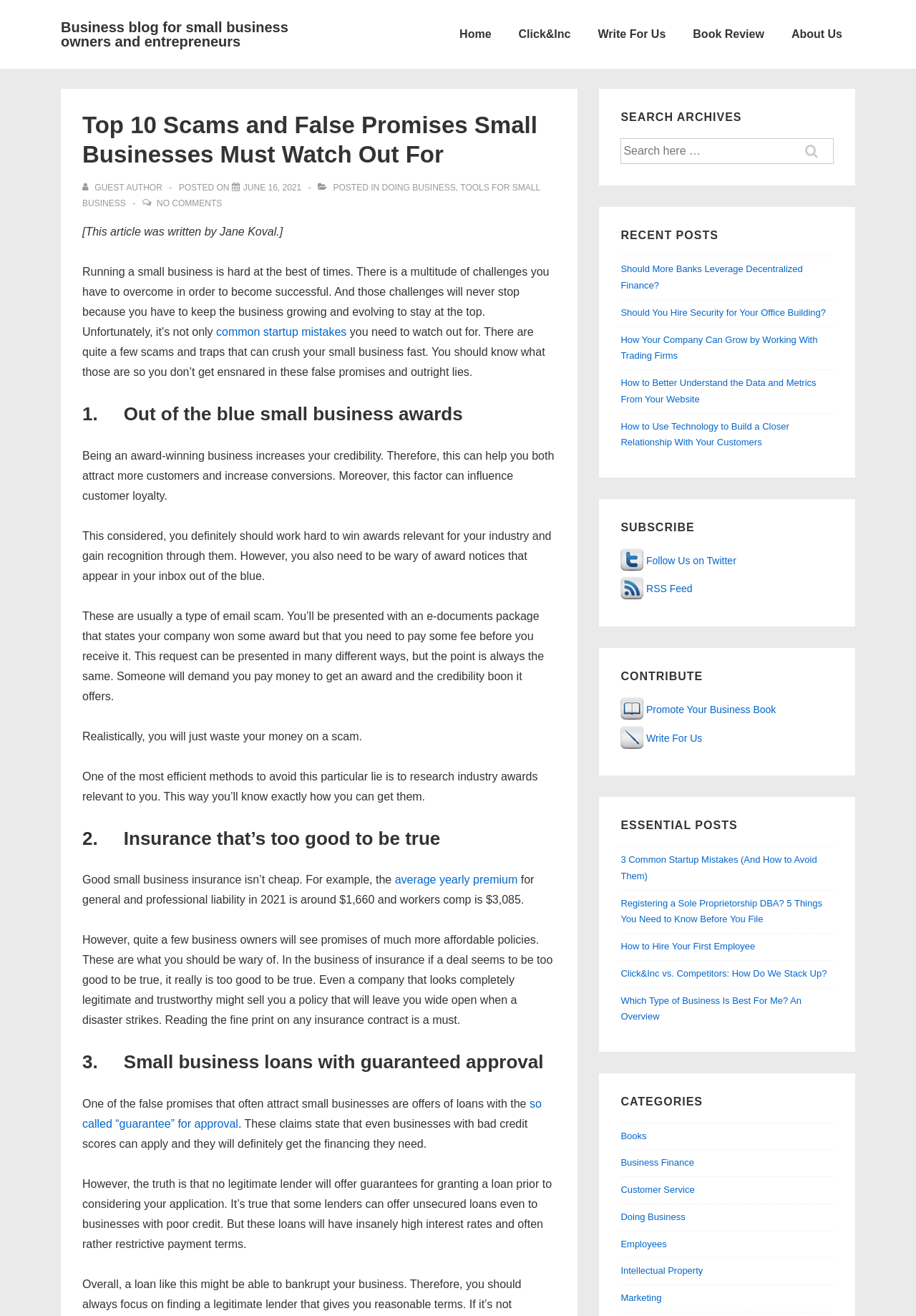How many categories are there in the 'CATEGORIES' section?
Please use the image to provide an in-depth answer to the question.

In the 'CATEGORIES' section, there are seven categories, which are 'Books', 'Business Finance', 'Customer Service', 'Doing Business', 'Employees', 'Intellectual Property', and 'Marketing'.